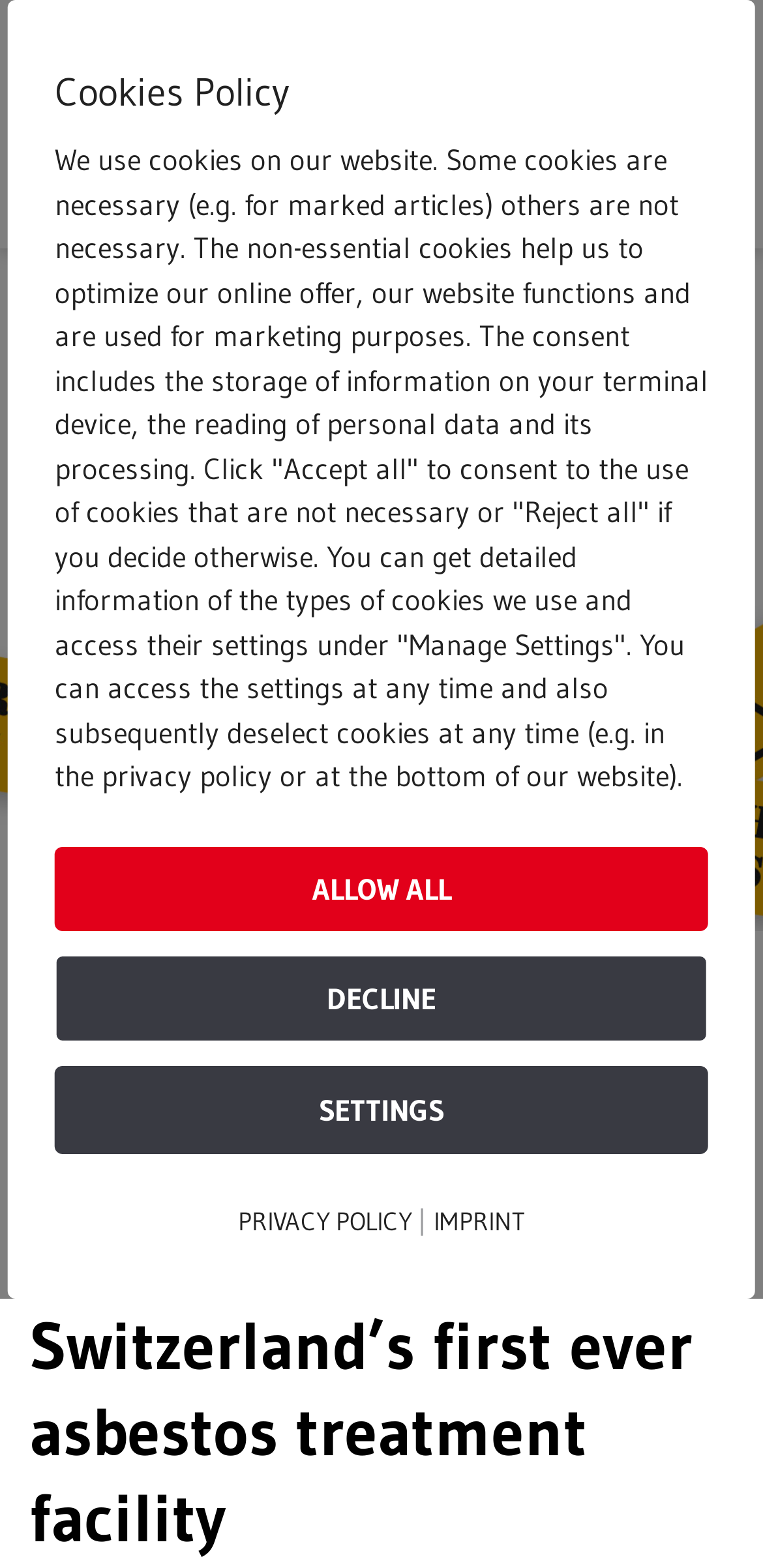Based on the image, provide a detailed response to the question:
What are the main sections of the website?

The main sections of the website can be found in the navigation menu, which includes links to 'Home' and 'Recycling', suggesting that these are the main sections of the website.